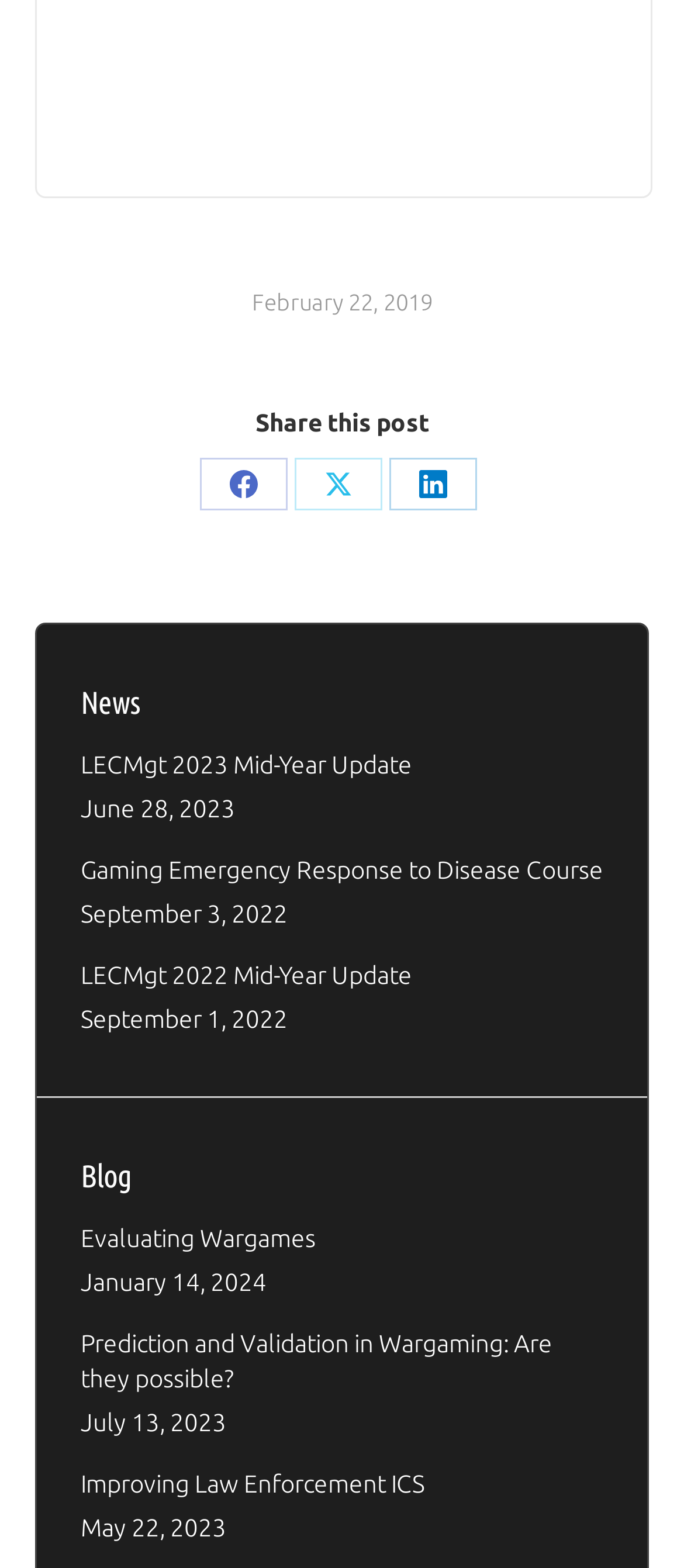Provide a brief response in the form of a single word or phrase:
How many articles are on this webpage?

7